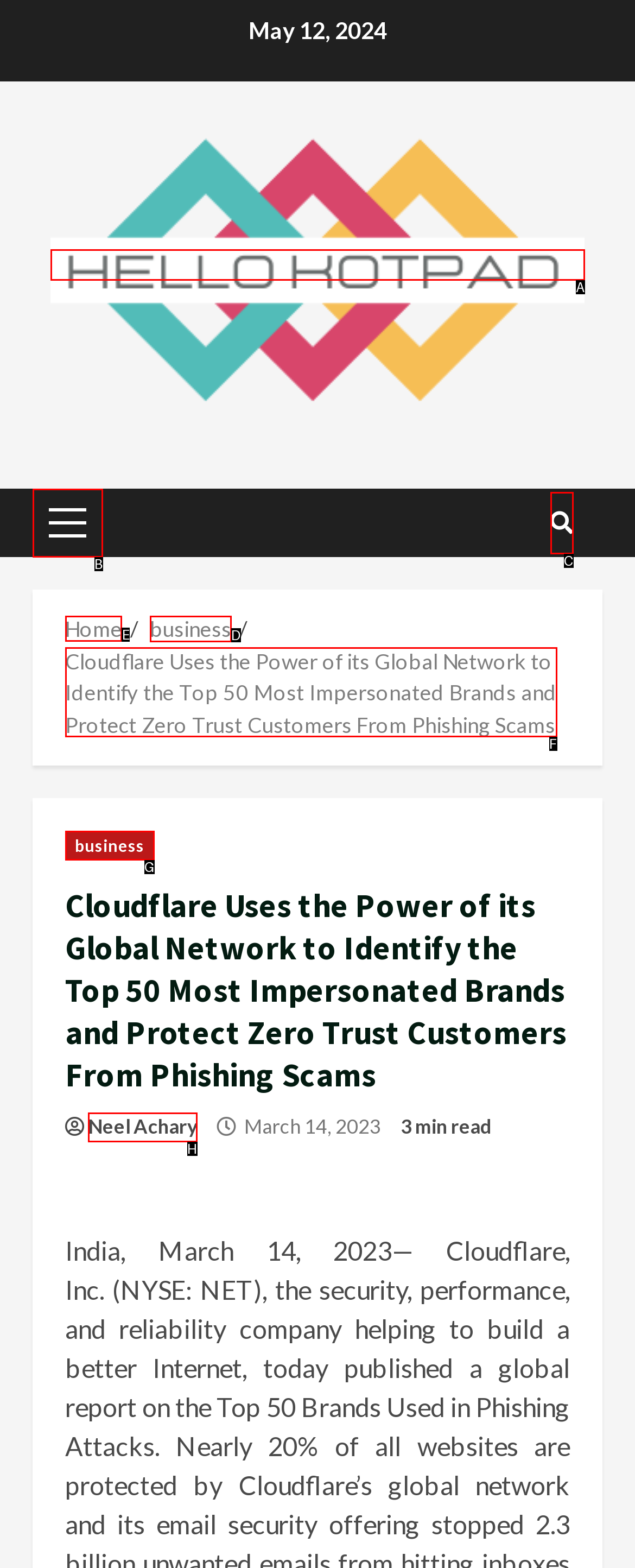Tell me which letter I should select to achieve the following goal: go to home page
Answer with the corresponding letter from the provided options directly.

E